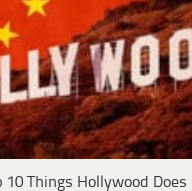Use one word or a short phrase to answer the question provided: 
What is written on the Hollywood sign in the image?

HOLLYWOOD